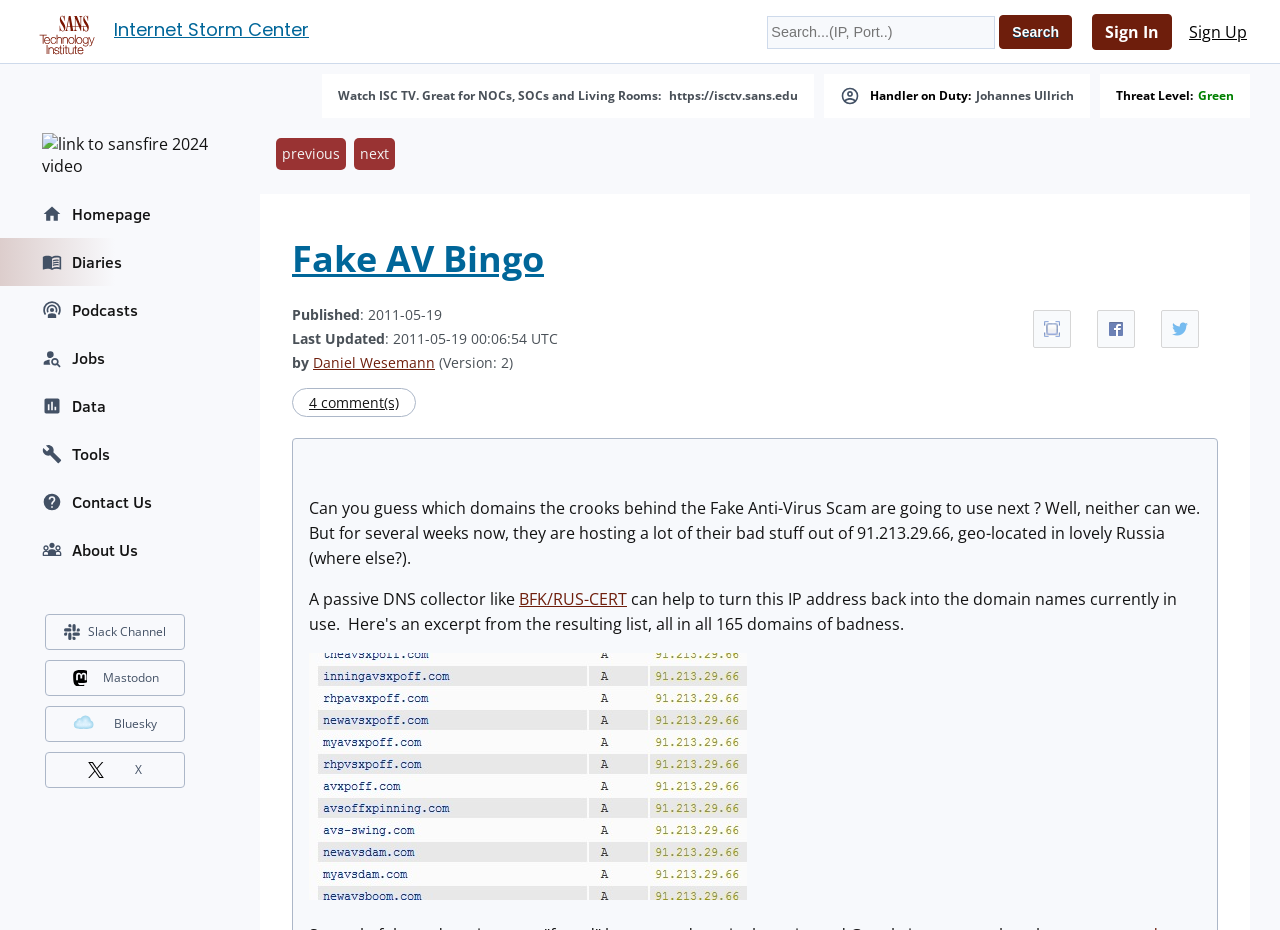Determine the bounding box coordinates of the region to click in order to accomplish the following instruction: "Watch ISC TV". Provide the coordinates as four float numbers between 0 and 1, specifically [left, top, right, bottom].

[0.523, 0.094, 0.623, 0.112]